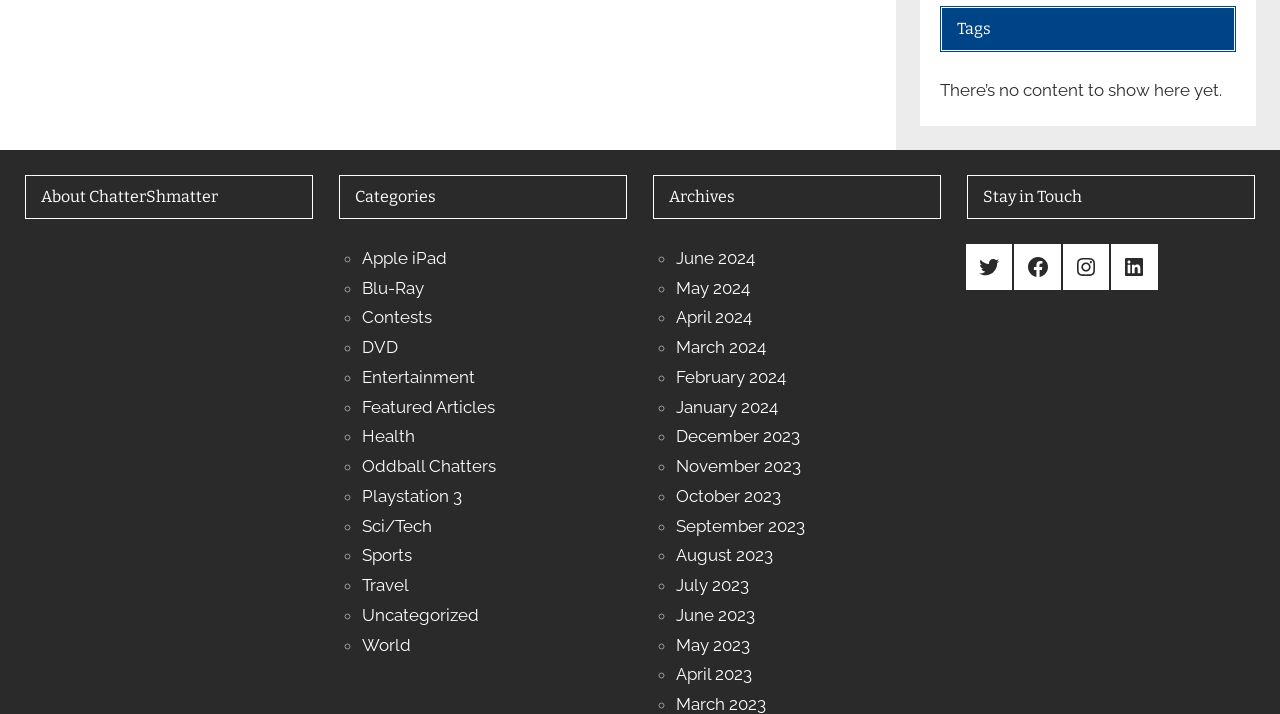What is the earliest archive available on the website?
Using the image as a reference, give an elaborate response to the question.

The website has archives listed from June 2024 to April 2023, indicating that the earliest archive available is from April 2023.